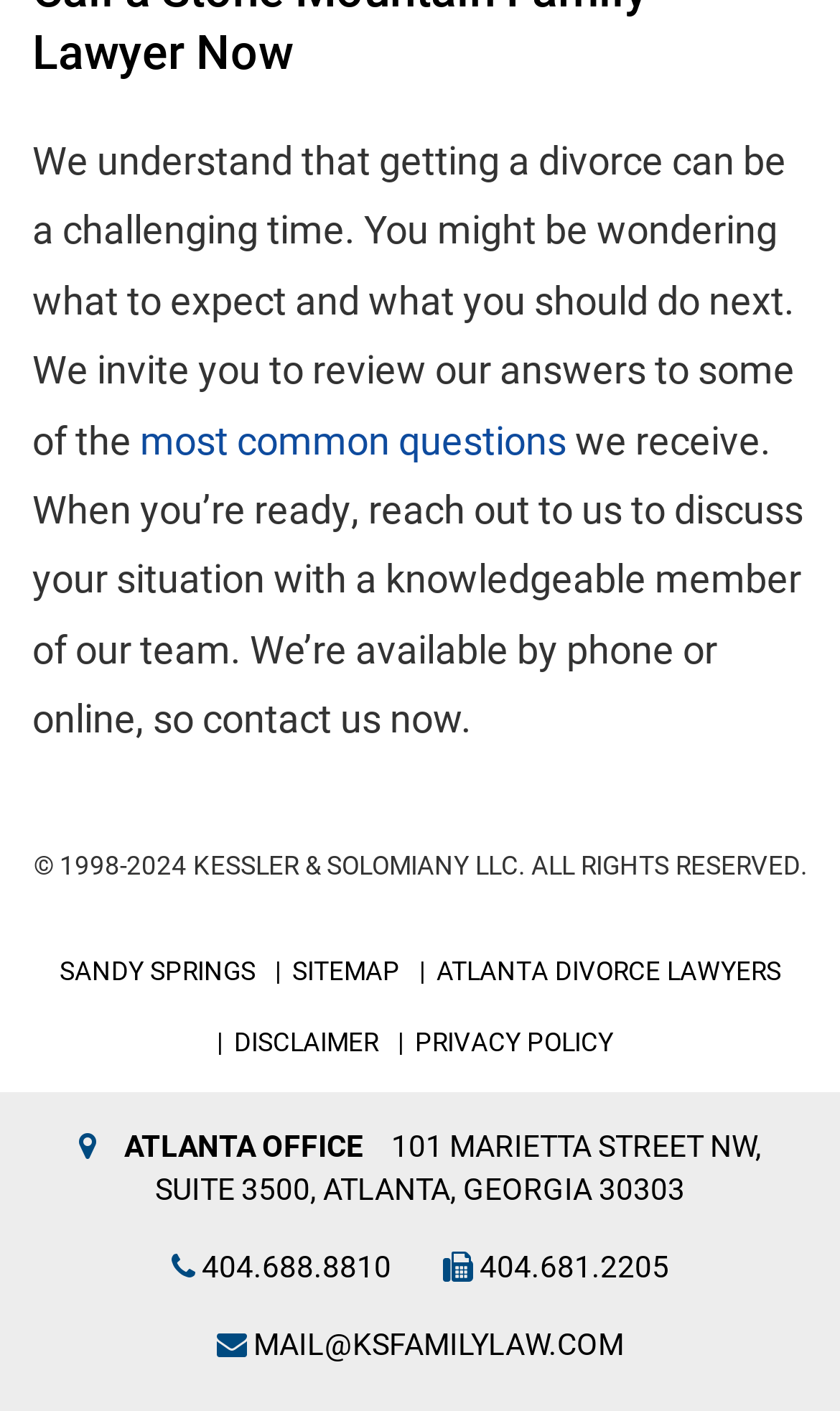Please provide the bounding box coordinates for the element that needs to be clicked to perform the instruction: "Share". The coordinates must consist of four float numbers between 0 and 1, formatted as [left, top, right, bottom].

None